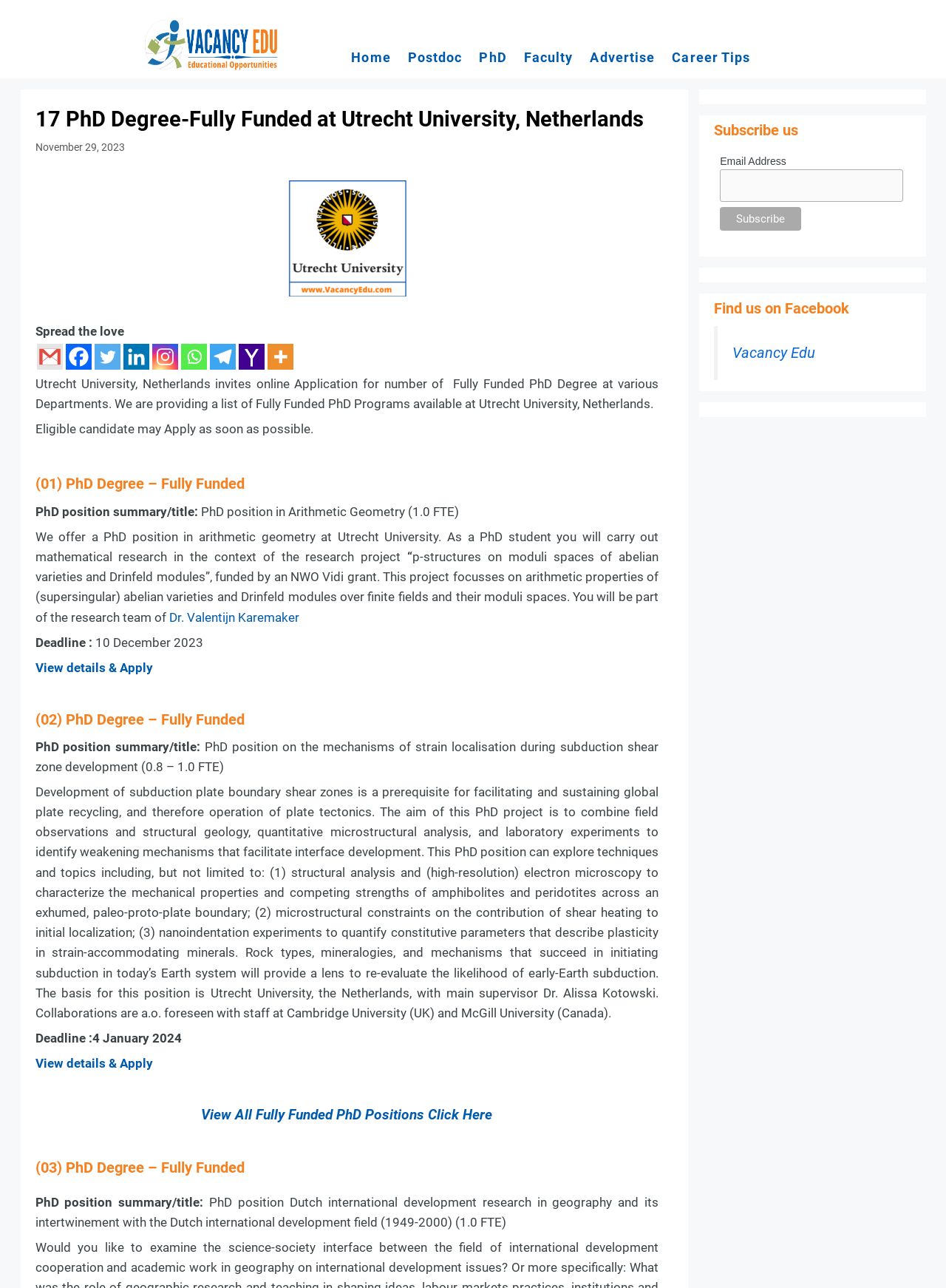Please pinpoint the bounding box coordinates for the region I should click to adhere to this instruction: "View details and apply for the PhD position in Arithmetic Geometry".

[0.037, 0.512, 0.161, 0.524]